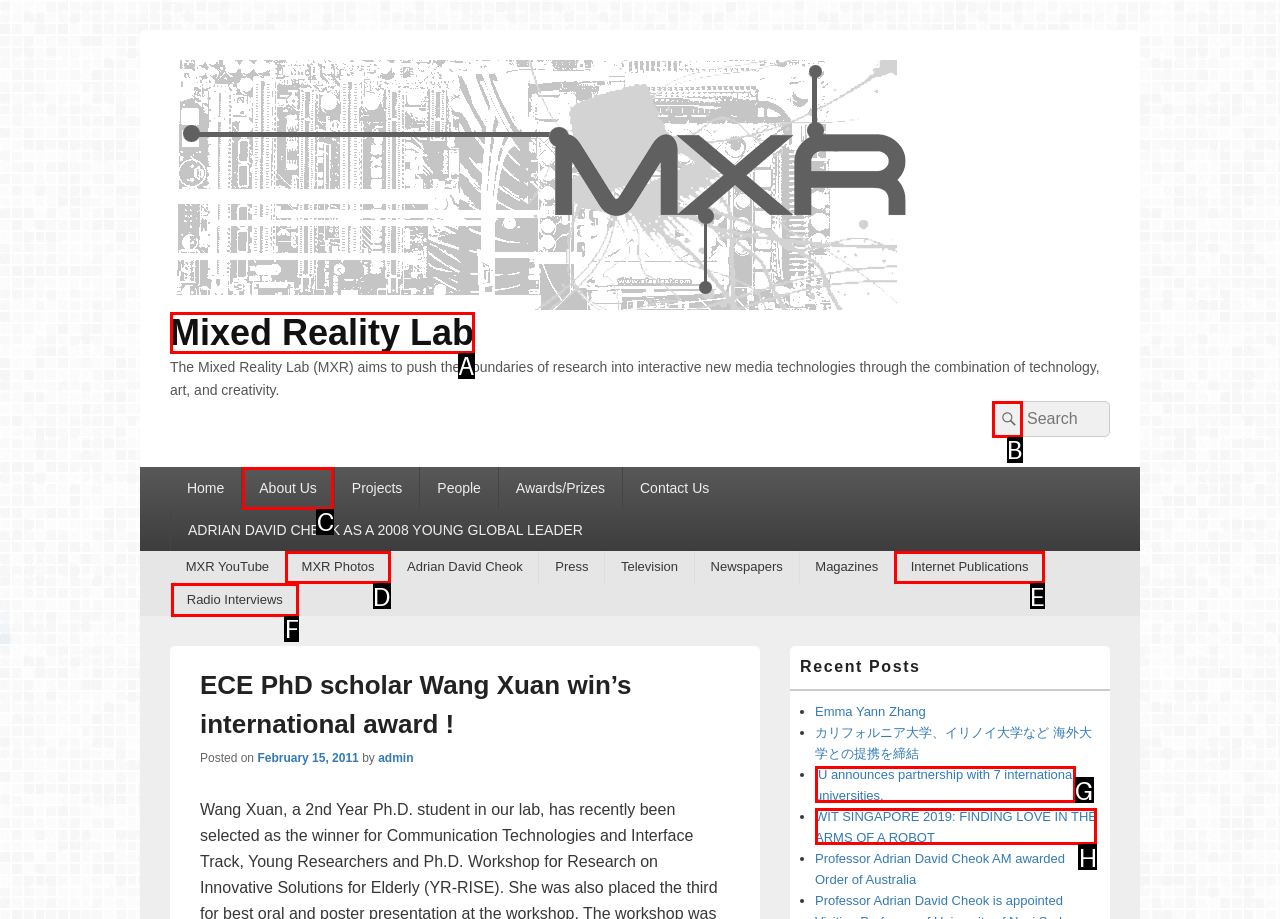Using the given description: About Us, identify the HTML element that corresponds best. Answer with the letter of the correct option from the available choices.

C